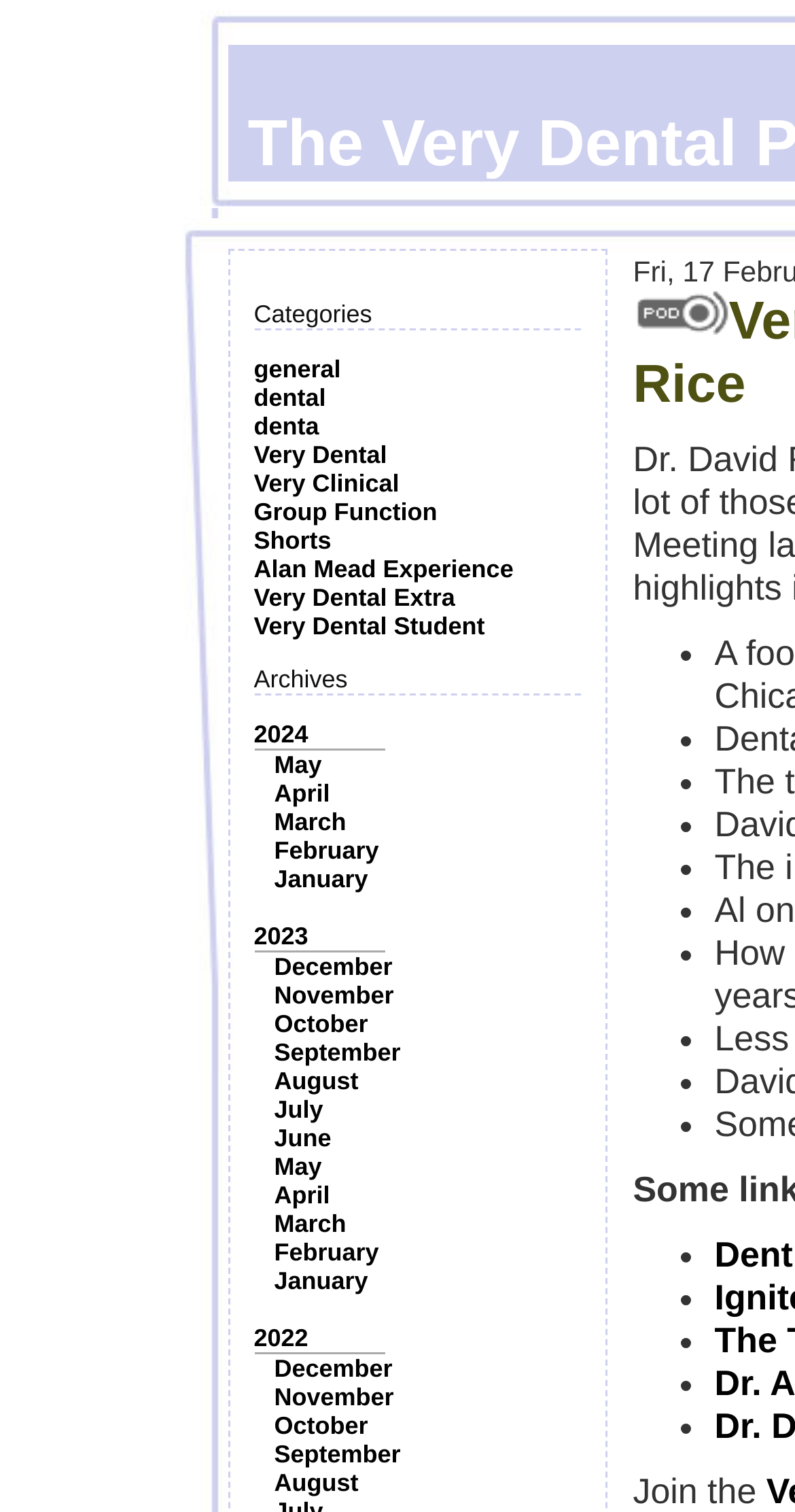What is the most recent year listed in the archives?
Look at the image and respond with a one-word or short-phrase answer.

2024